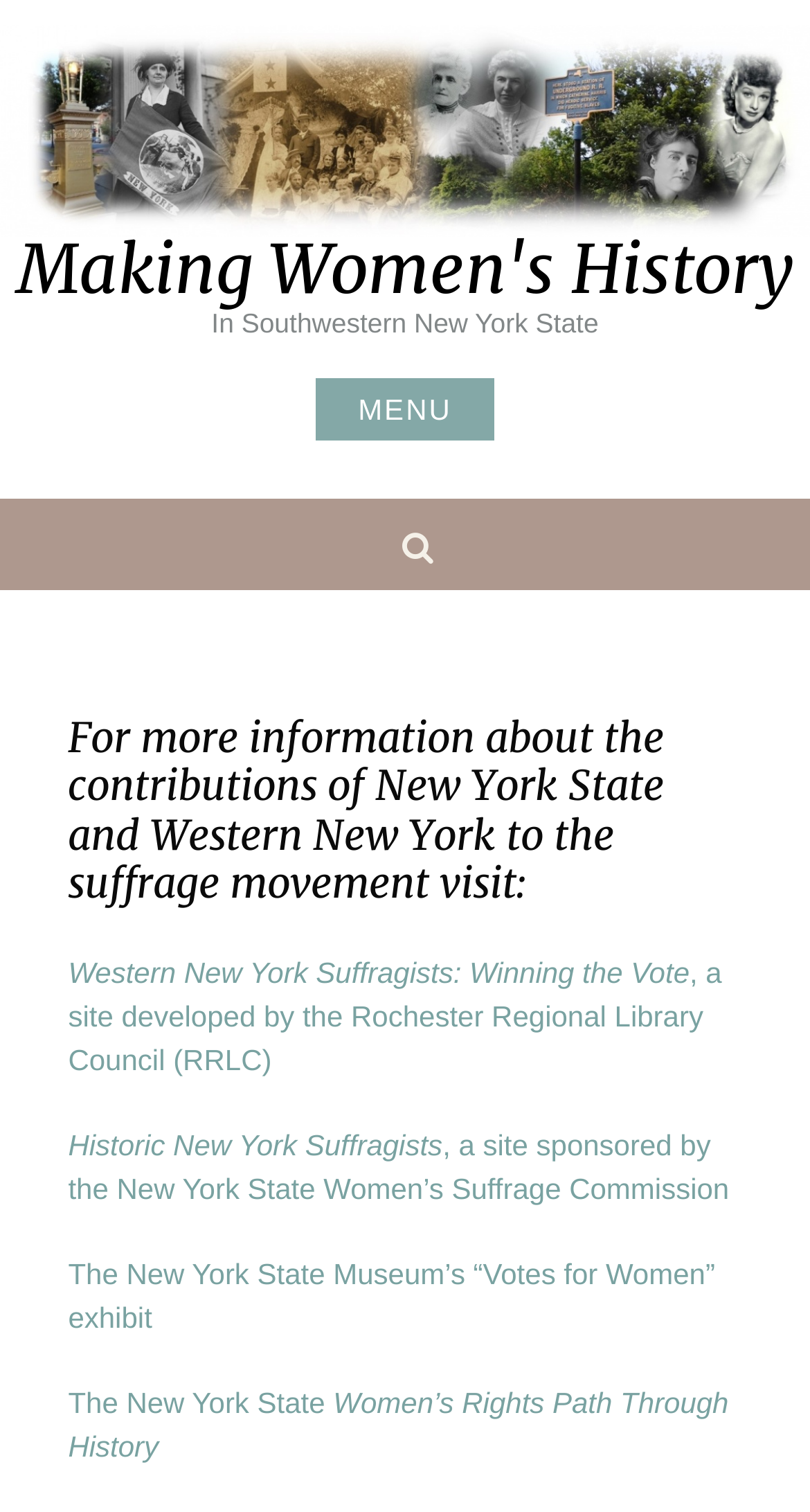Construct a thorough caption encompassing all aspects of the webpage.

The webpage is about "Making Women's History" and appears to be a resource page for learning about the contributions of New York State and Western New York to the suffrage movement. 

At the top of the page, there is a prominent image with the title "Making Women's History" and a link with the same text. Below this, there is a link with the same title again, followed by a static text "In Southwestern New York State". 

On the right side of the page, there is a button labeled "MENU" and a navigation menu labeled "Social Links Menu". 

When the "MENU" button is expanded, a search function is revealed, accompanied by a heading that introduces a series of links to external resources. These links include "Western New York Suffragists: Winning the Vote", "Historic New York Suffragists", "The New York State Museum’s “Votes for Women” exhibit", and "The New York State Women’s Rights Path Through History". These links are stacked vertically, with the heading above them.